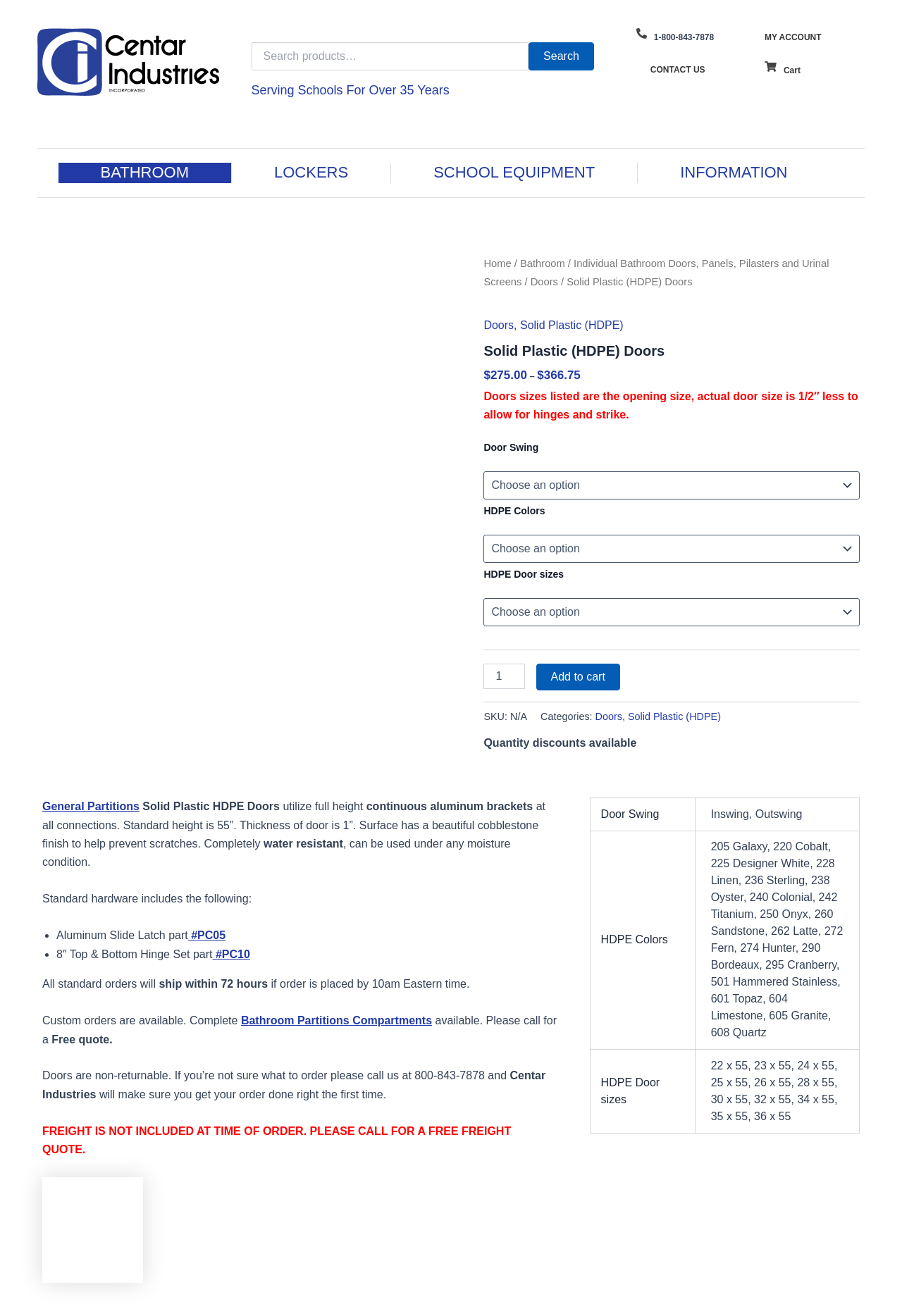What is the standard height of Solid Plastic (HDPE) Doors?
Based on the visual details in the image, please answer the question thoroughly.

The standard height of Solid Plastic (HDPE) Doors can be found in the description section, where it is mentioned that 'Standard height is 55”'.